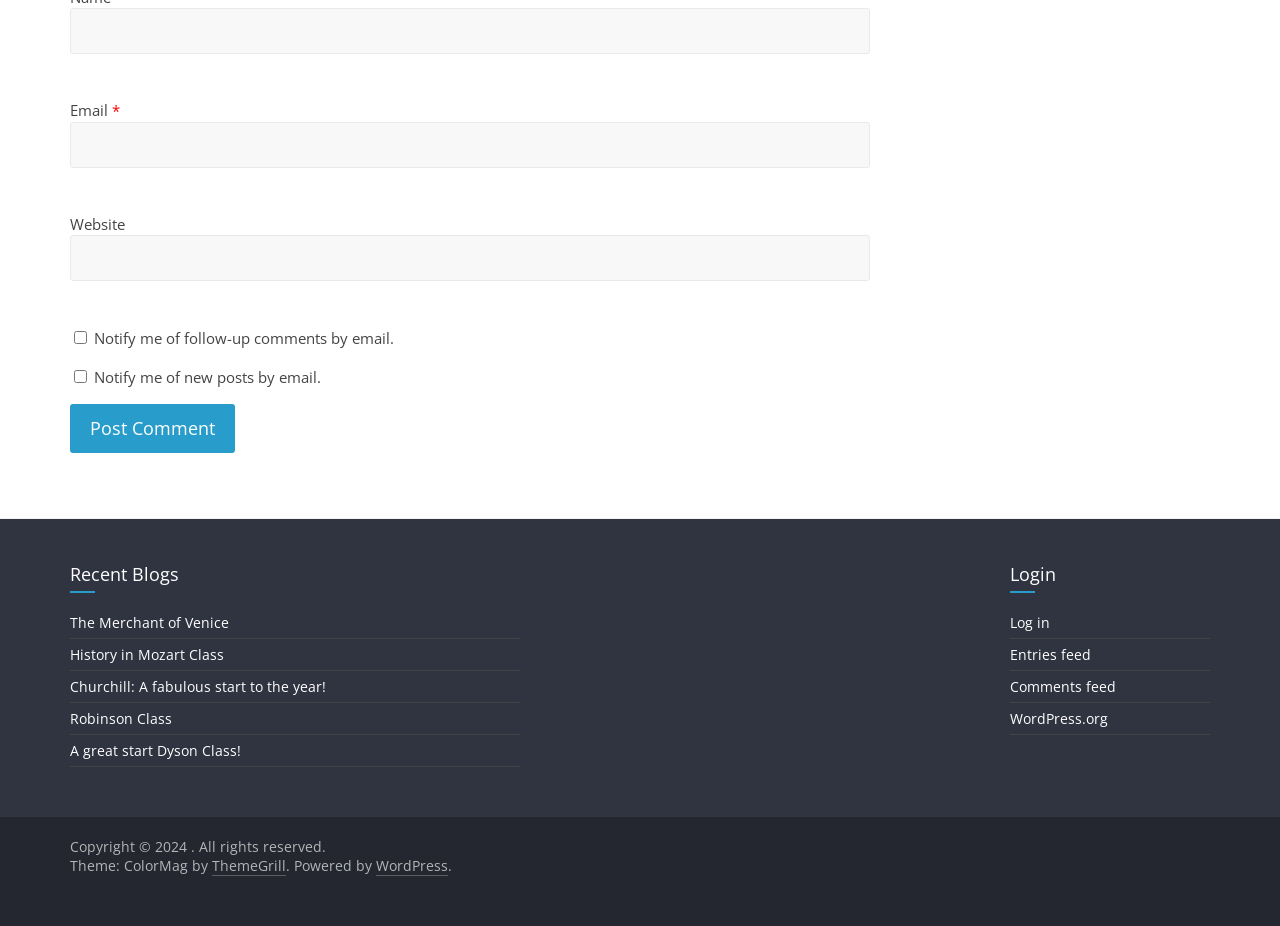Who powers the webpage?
Please respond to the question with a detailed and well-explained answer.

The webpage's footer contains a statement 'Powered by WordPress', indicating that the webpage is built using the WordPress content management system.